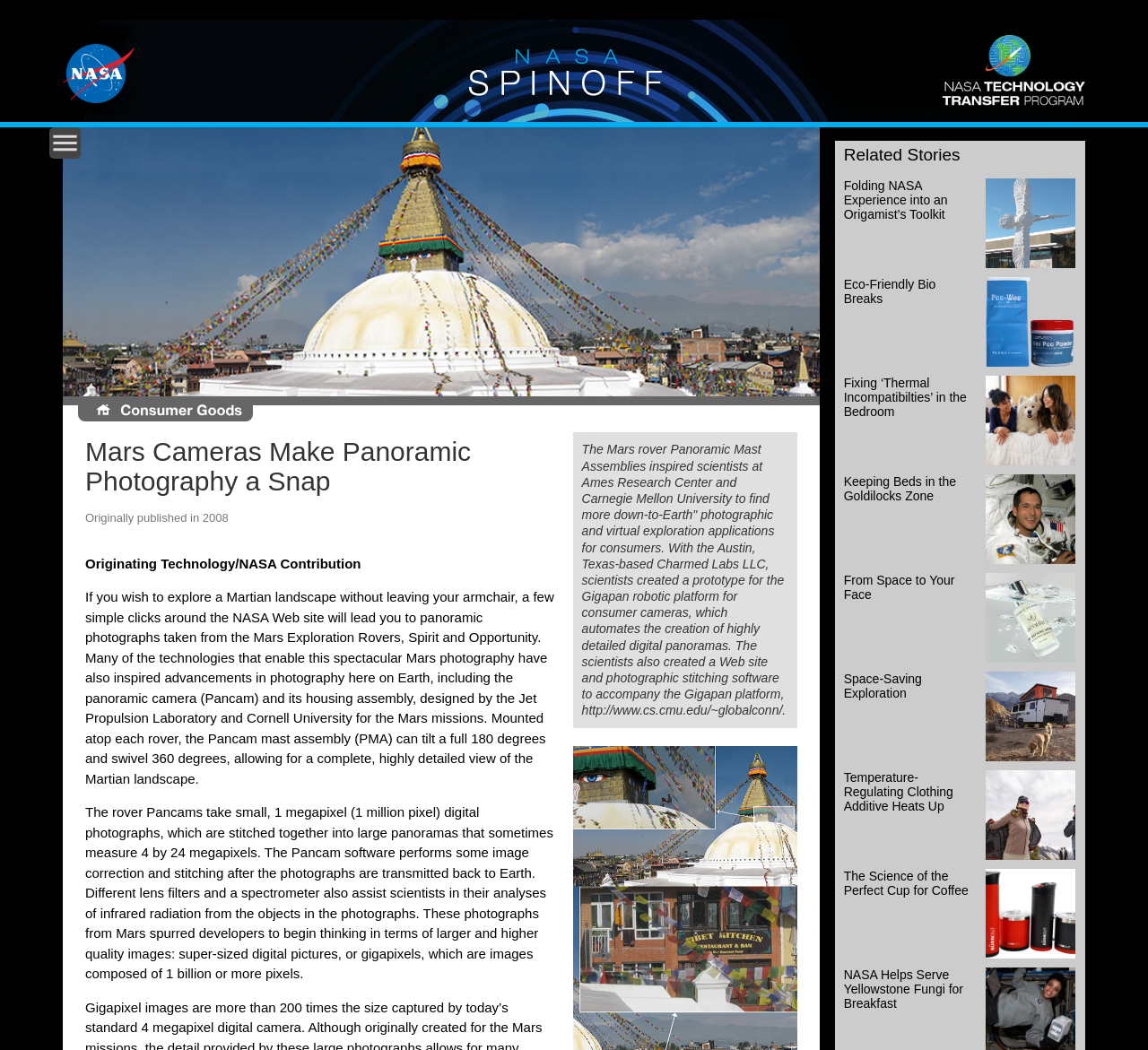Identify the bounding box coordinates for the element you need to click to achieve the following task: "Click the link to Folding NASA Experience into an Origamist’s Toolkit". The coordinates must be four float values ranging from 0 to 1, formatted as [left, top, right, bottom].

[0.727, 0.17, 0.945, 0.256]